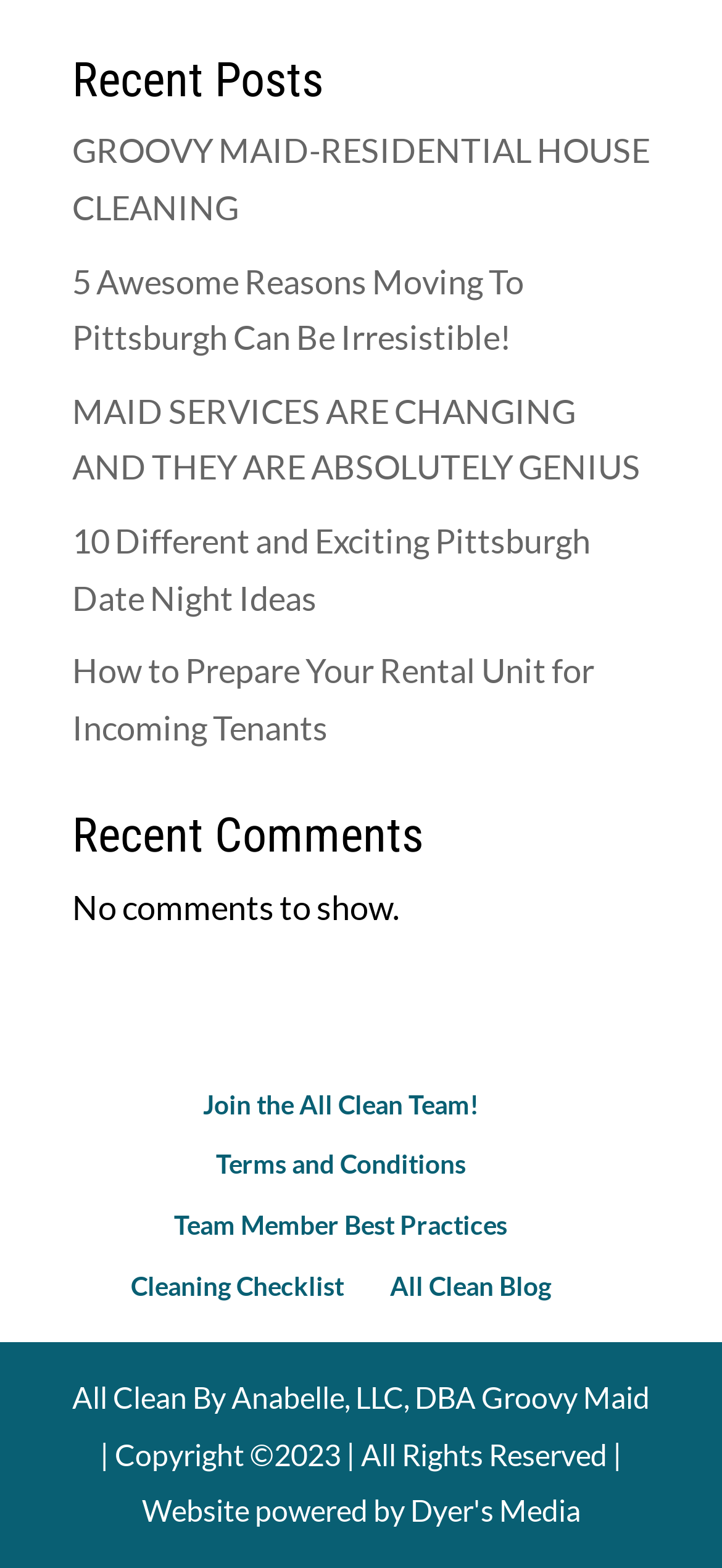Indicate the bounding box coordinates of the element that needs to be clicked to satisfy the following instruction: "read blog". The coordinates should be four float numbers between 0 and 1, i.e., [left, top, right, bottom].

None